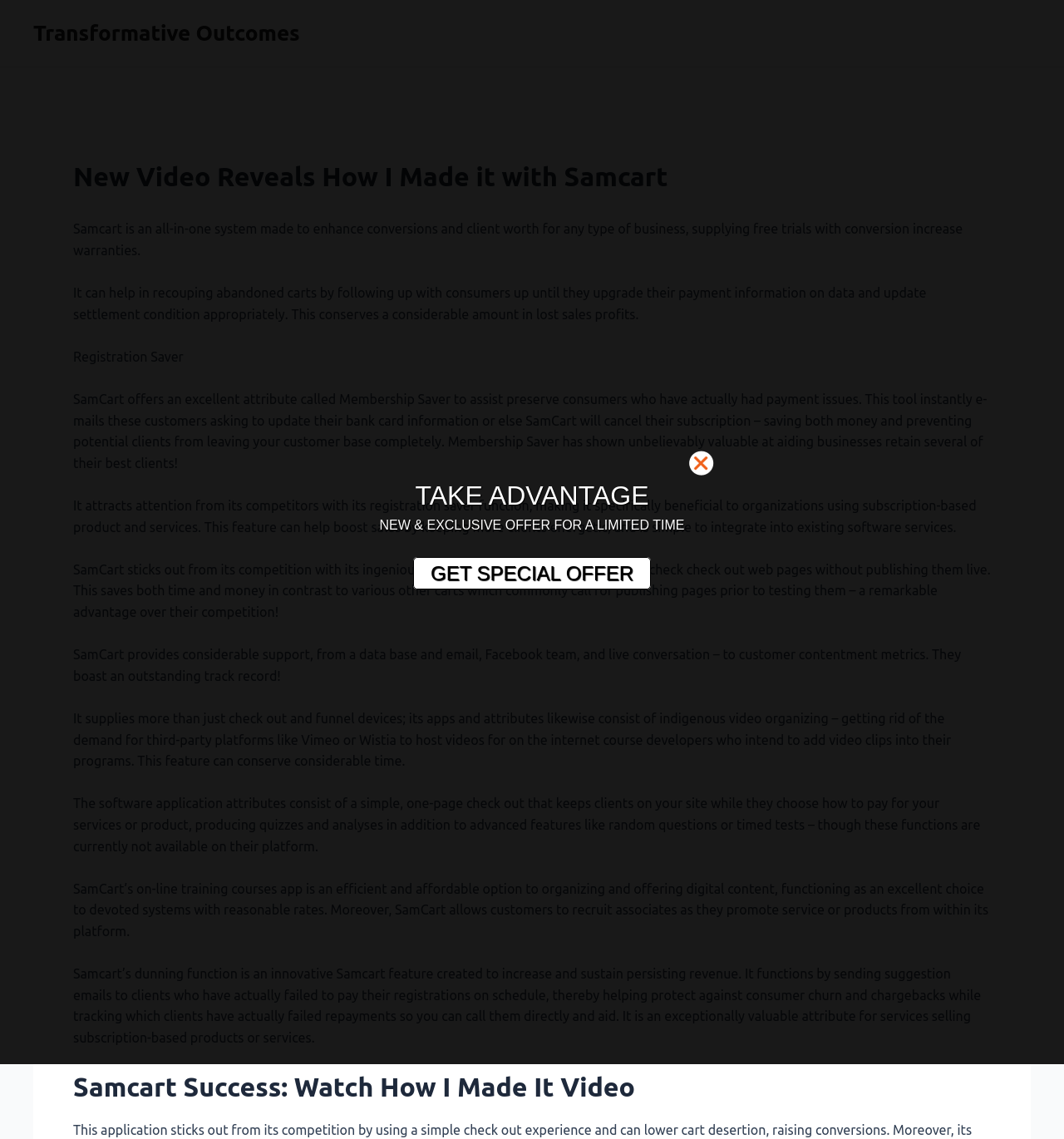What is the purpose of Membership Saver?
We need a detailed and meticulous answer to the question.

According to the webpage, Membership Saver is a feature of Samcart that automatically emails customers who have had payment issues, asking them to update their bank card information or else SamCart will cancel their subscription, thereby saving both money and preventing potential clients from leaving the customer base completely.